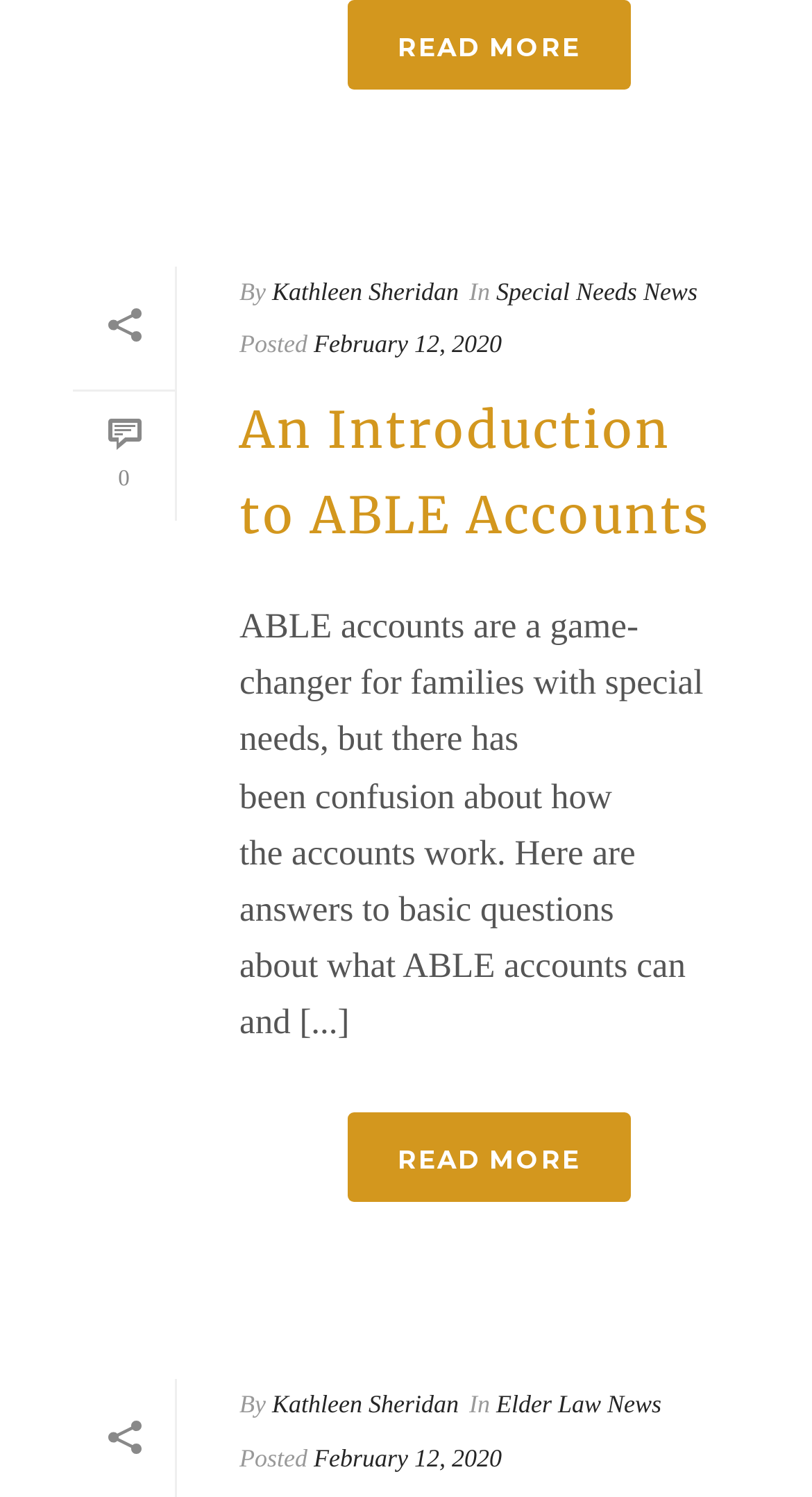Identify the bounding box coordinates of the clickable section necessary to follow the following instruction: "Click on the link to read more about ABLE accounts". The coordinates should be presented as four float numbers from 0 to 1, i.e., [left, top, right, bottom].

[0.428, 0.744, 0.777, 0.803]